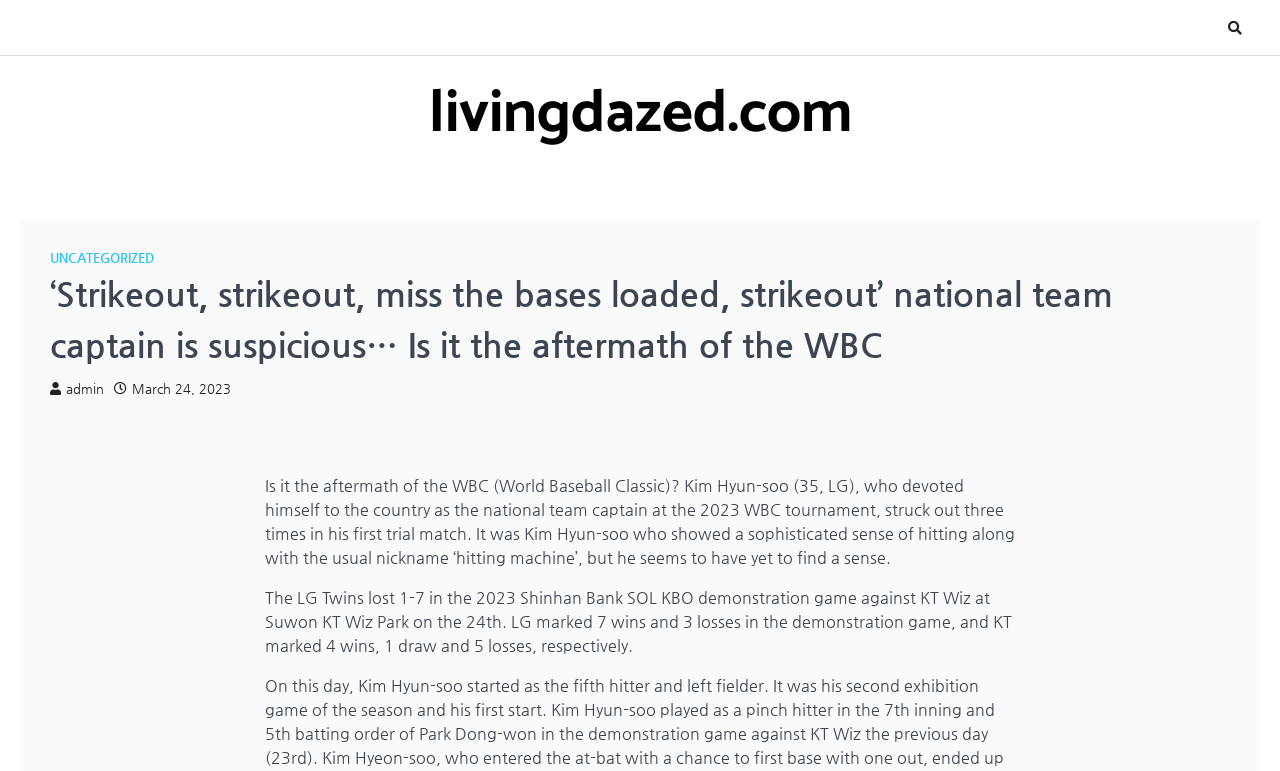What is the headline of the webpage?

‘Strikeout, strikeout, miss the bases loaded, strikeout’ national team captain is suspicious… Is it the aftermath of the WBC